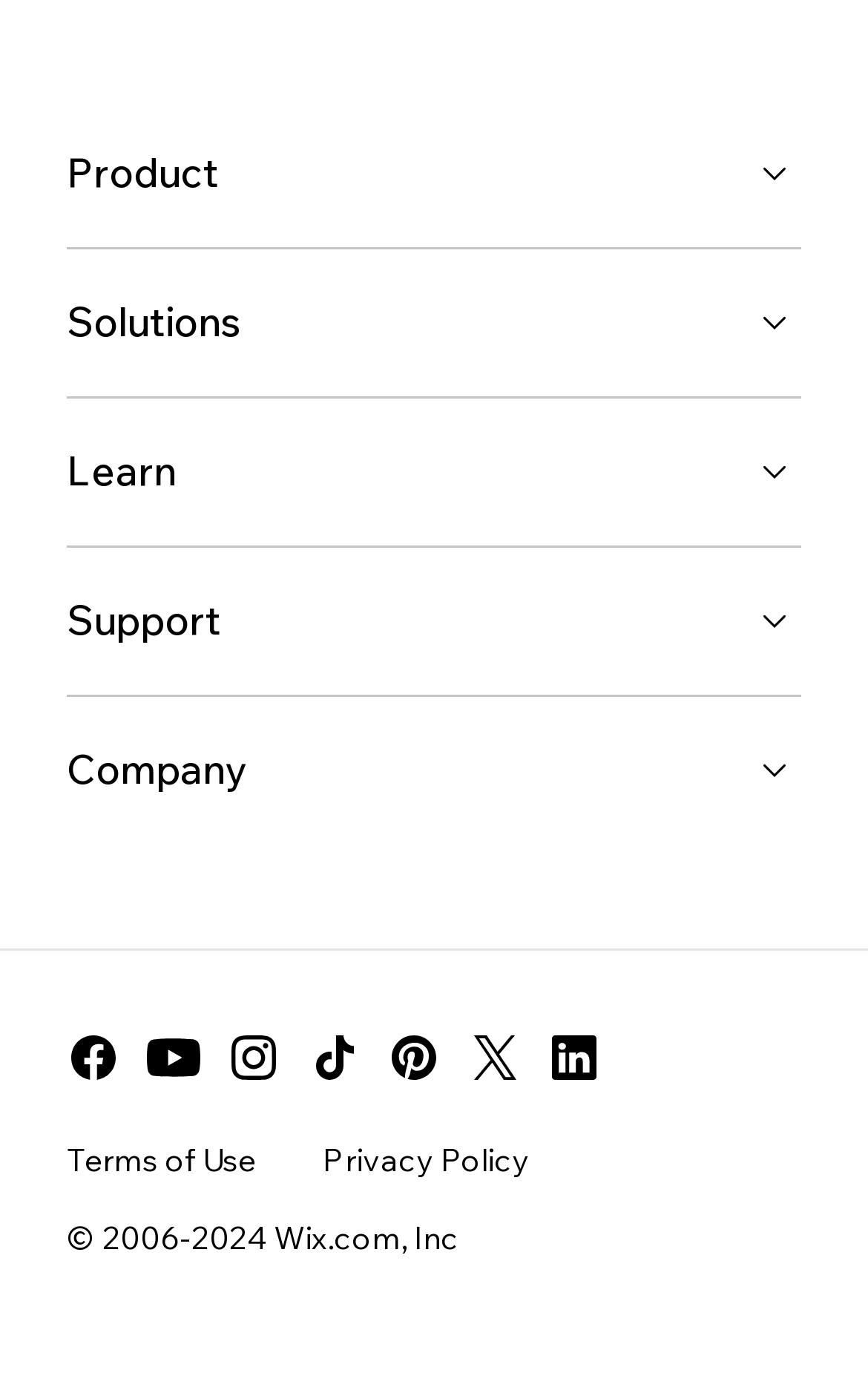Can you pinpoint the bounding box coordinates for the clickable element required for this instruction: "Read the Terms of Use"? The coordinates should be four float numbers between 0 and 1, i.e., [left, top, right, bottom].

[0.077, 0.829, 0.295, 0.858]